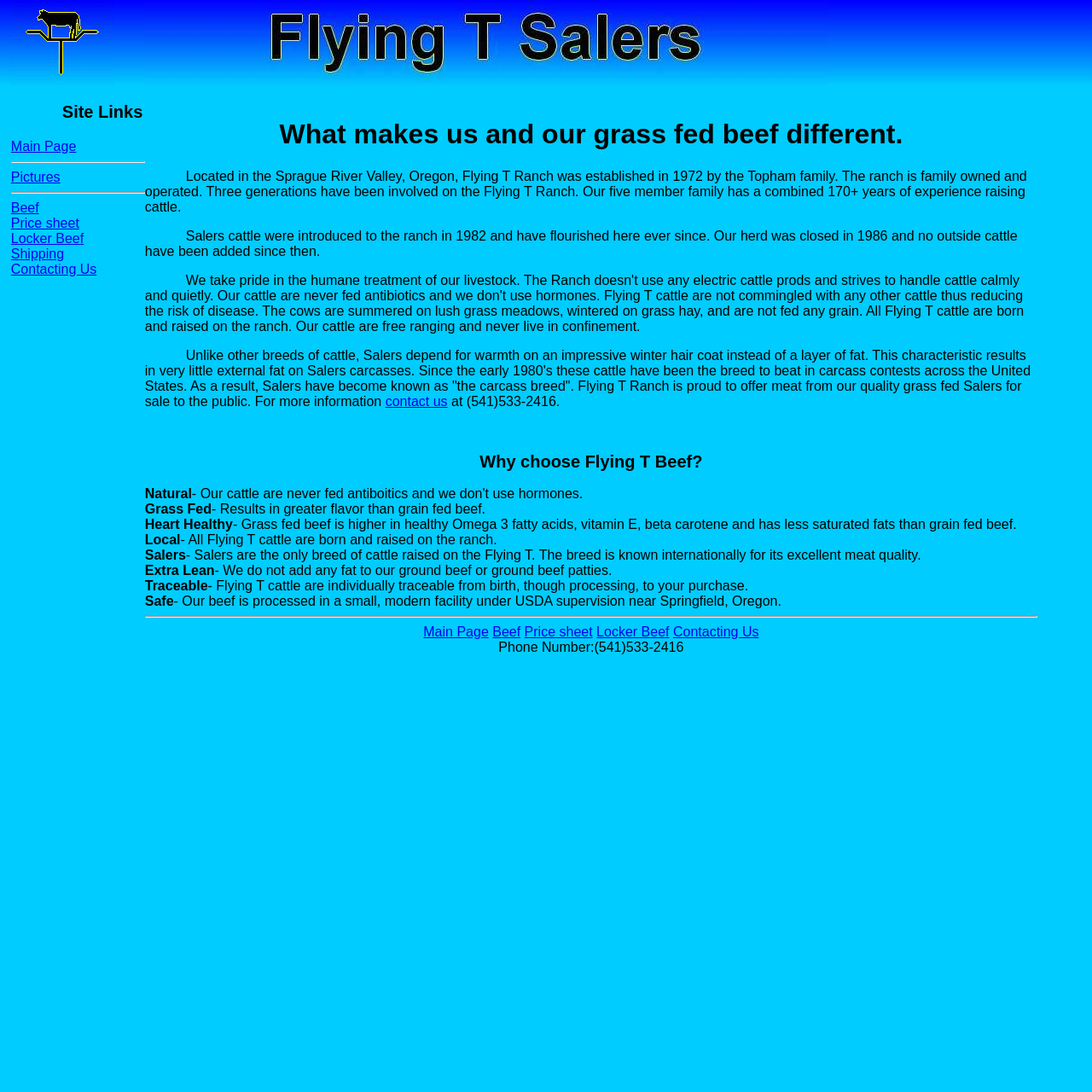Examine the image carefully and respond to the question with a detailed answer: 
What breed of cattle is raised on the Flying T?

According to the text, 'Salers cattle were introduced to the ranch in 1982 and have flourished here ever since.' and 'Salers are the only breed of cattle raised on the Flying T.'